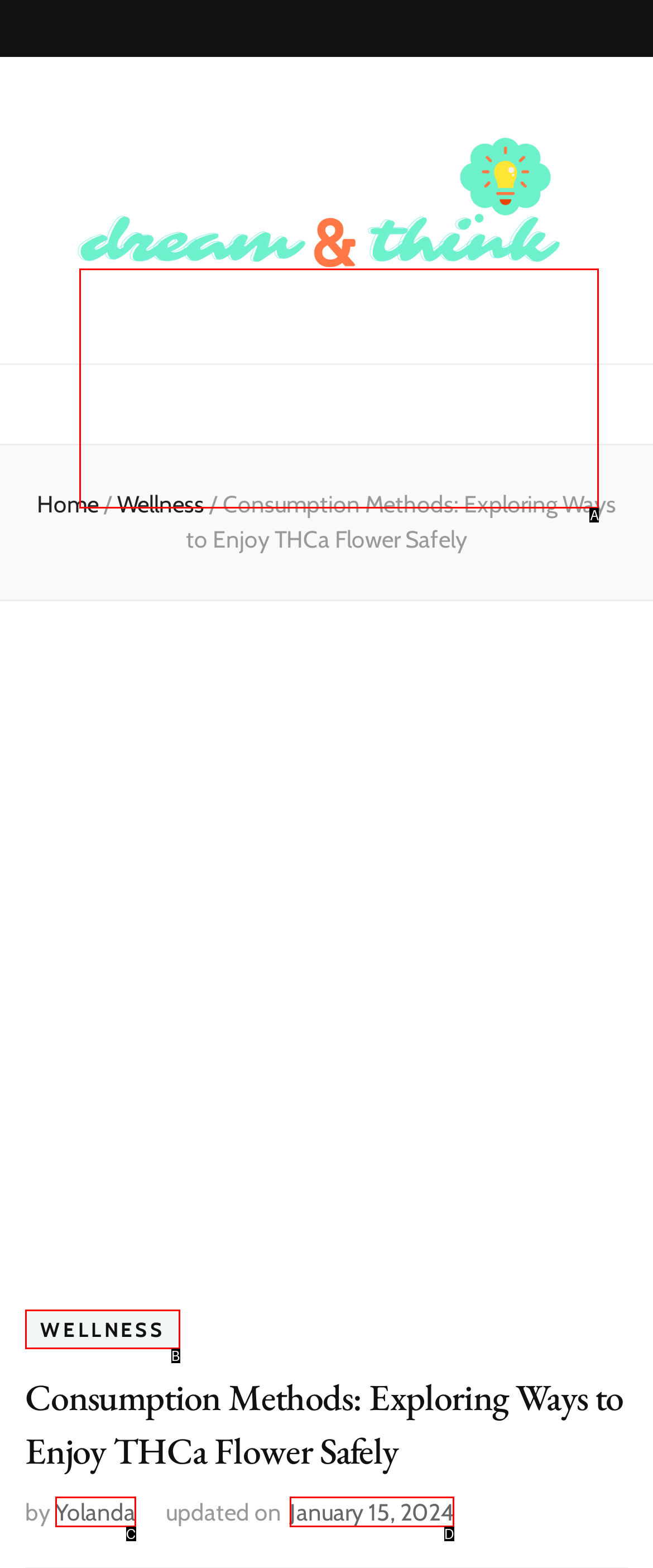Based on the description: Dream And Think, identify the matching HTML element. Reply with the letter of the correct option directly.

A